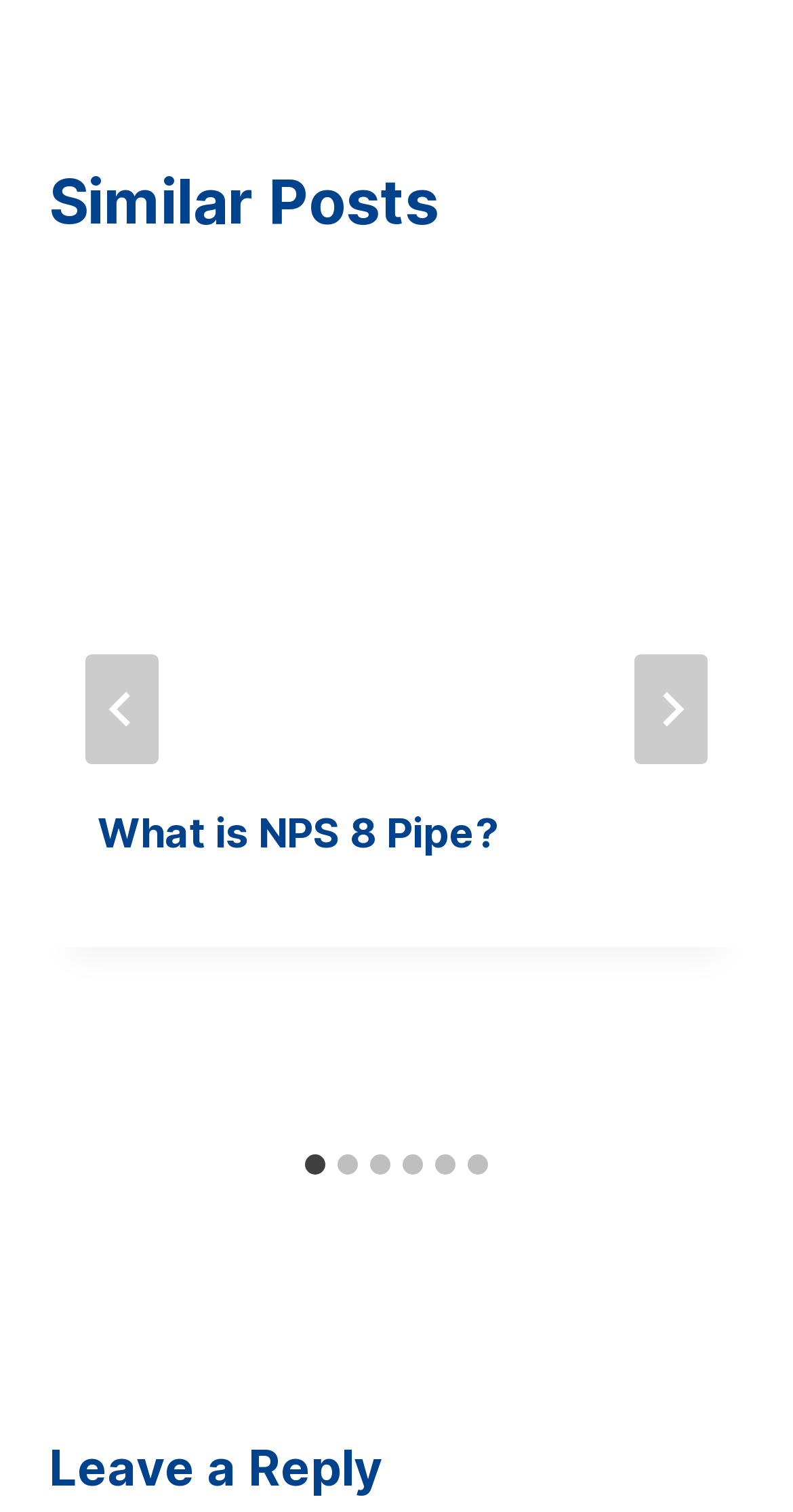Extract the bounding box coordinates of the UI element described: "aria-label="Go to slide 5"". Provide the coordinates in the format [left, top, right, bottom] with values ranging from 0 to 1.

[0.549, 0.763, 0.574, 0.777]